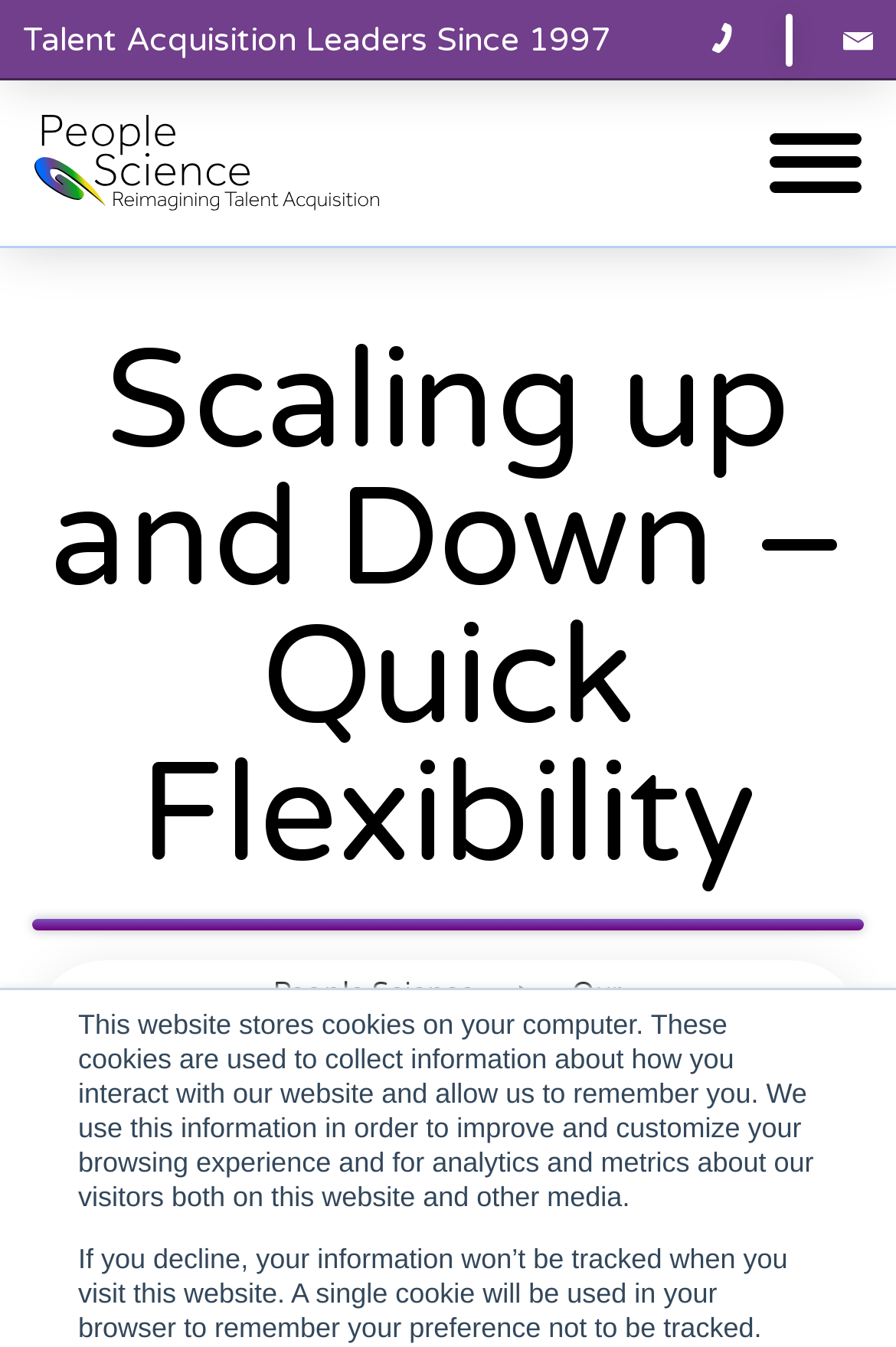What is the phone number of the company?
Examine the image and give a concise answer in one word or a short phrase.

1-888-924-1004